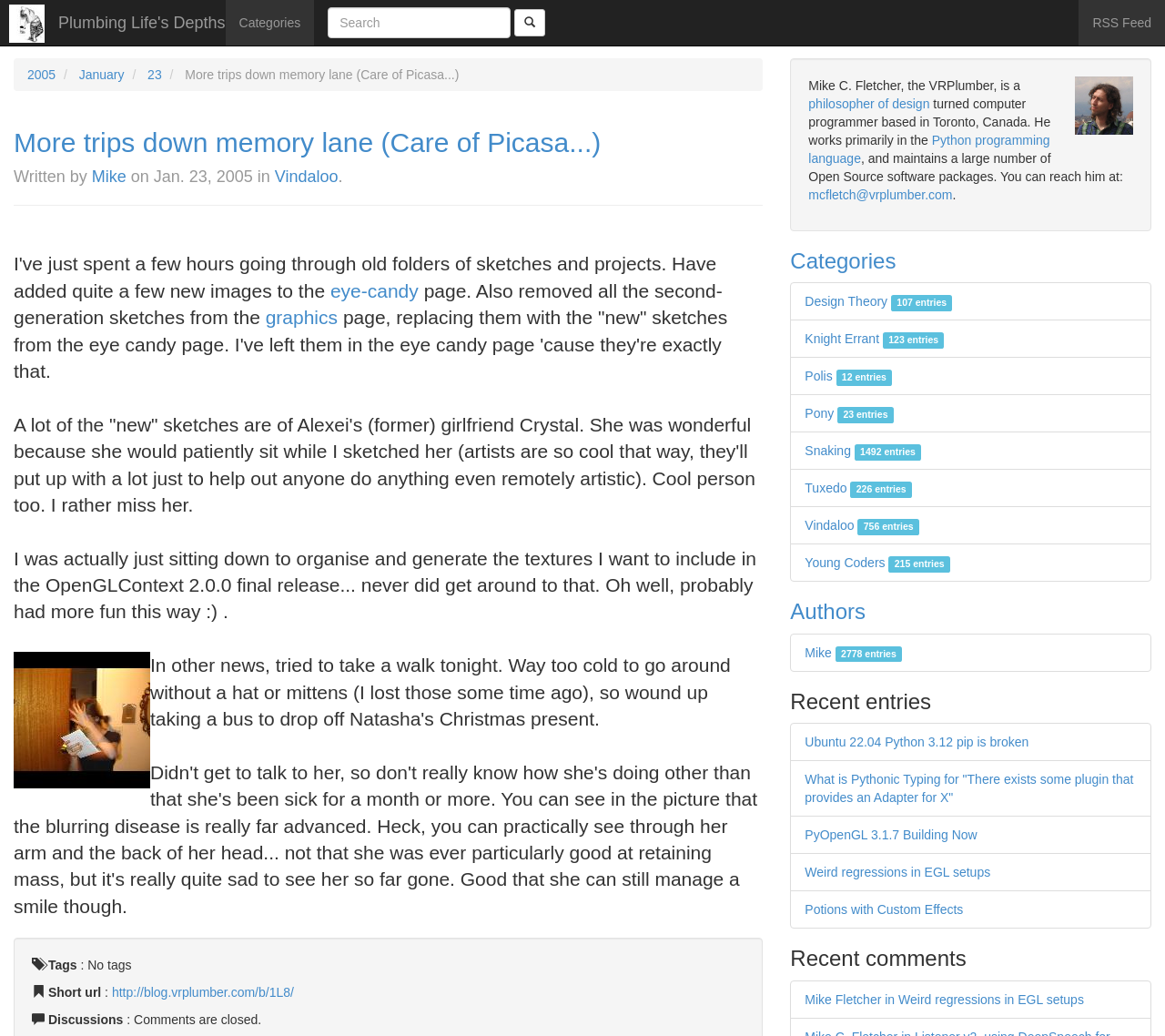Please provide a detailed answer to the question below based on the screenshot: 
What is the name of the programming language?

The programming language is mentioned in the text as 'Python programming language' which is a link.